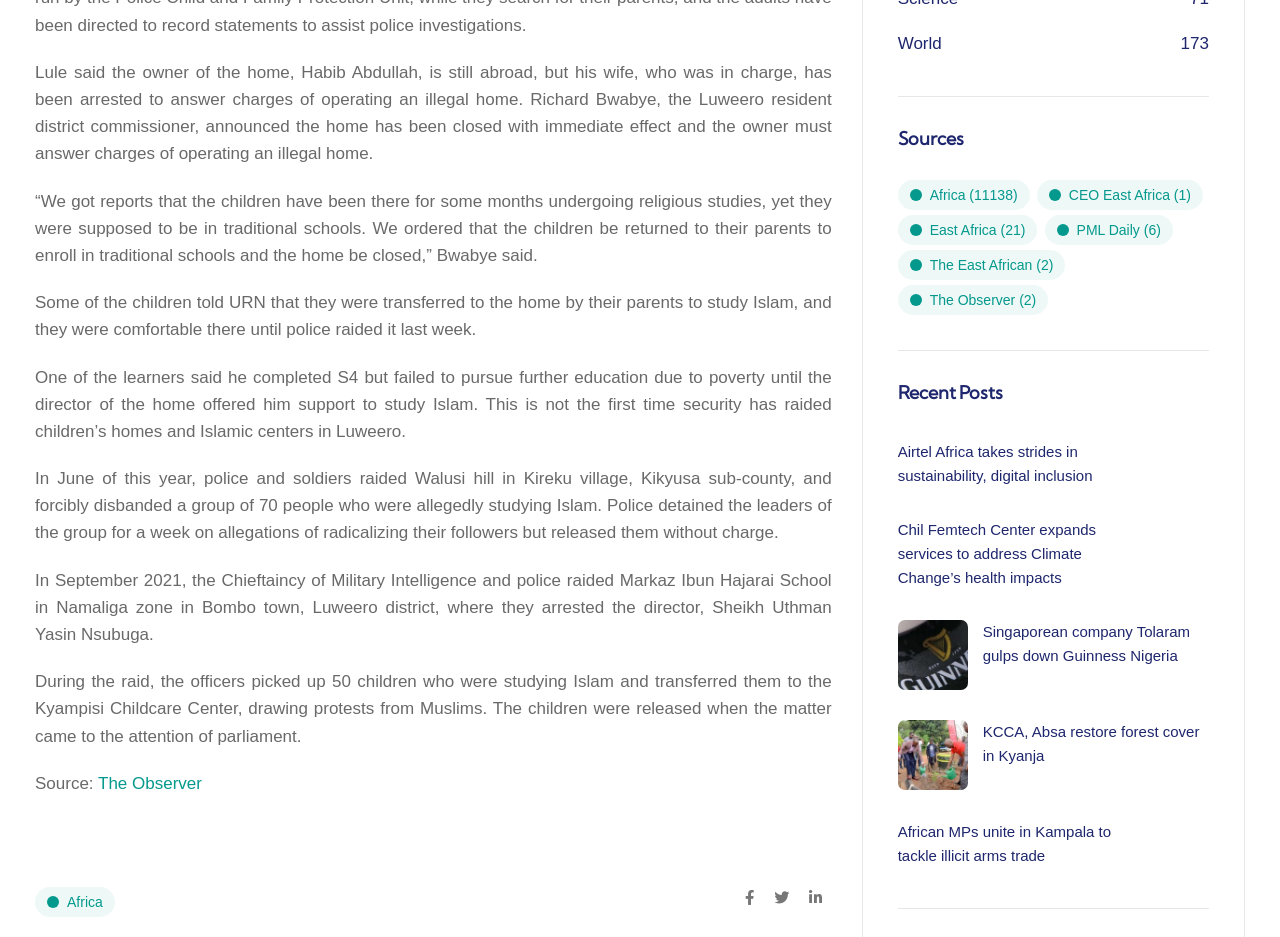Select the bounding box coordinates of the element I need to click to carry out the following instruction: "View Africa news".

[0.027, 0.947, 0.09, 0.979]